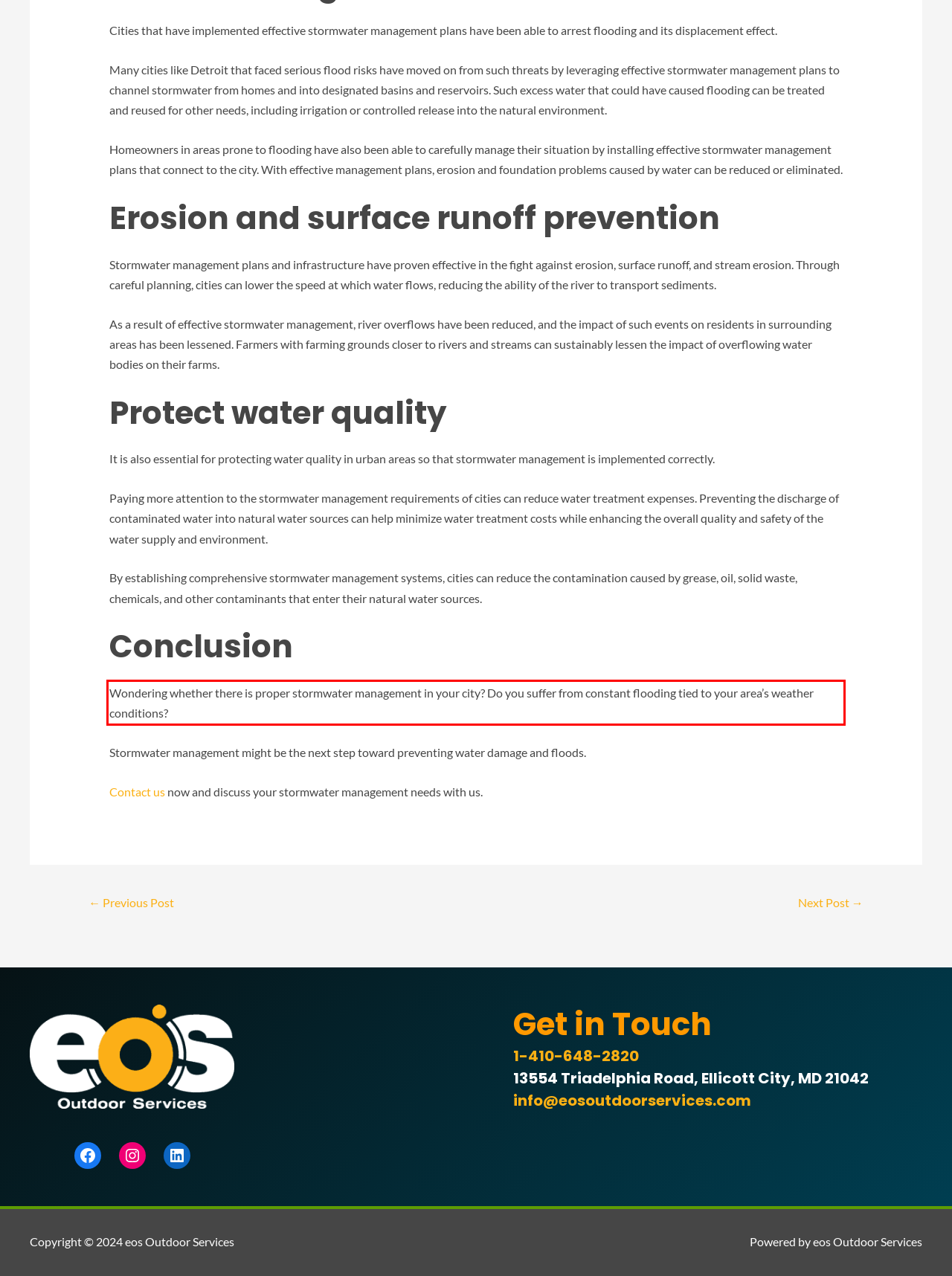Please analyze the screenshot of a webpage and extract the text content within the red bounding box using OCR.

Wondering whether there is proper stormwater management in your city? Do you suffer from constant flooding tied to your area’s weather conditions?